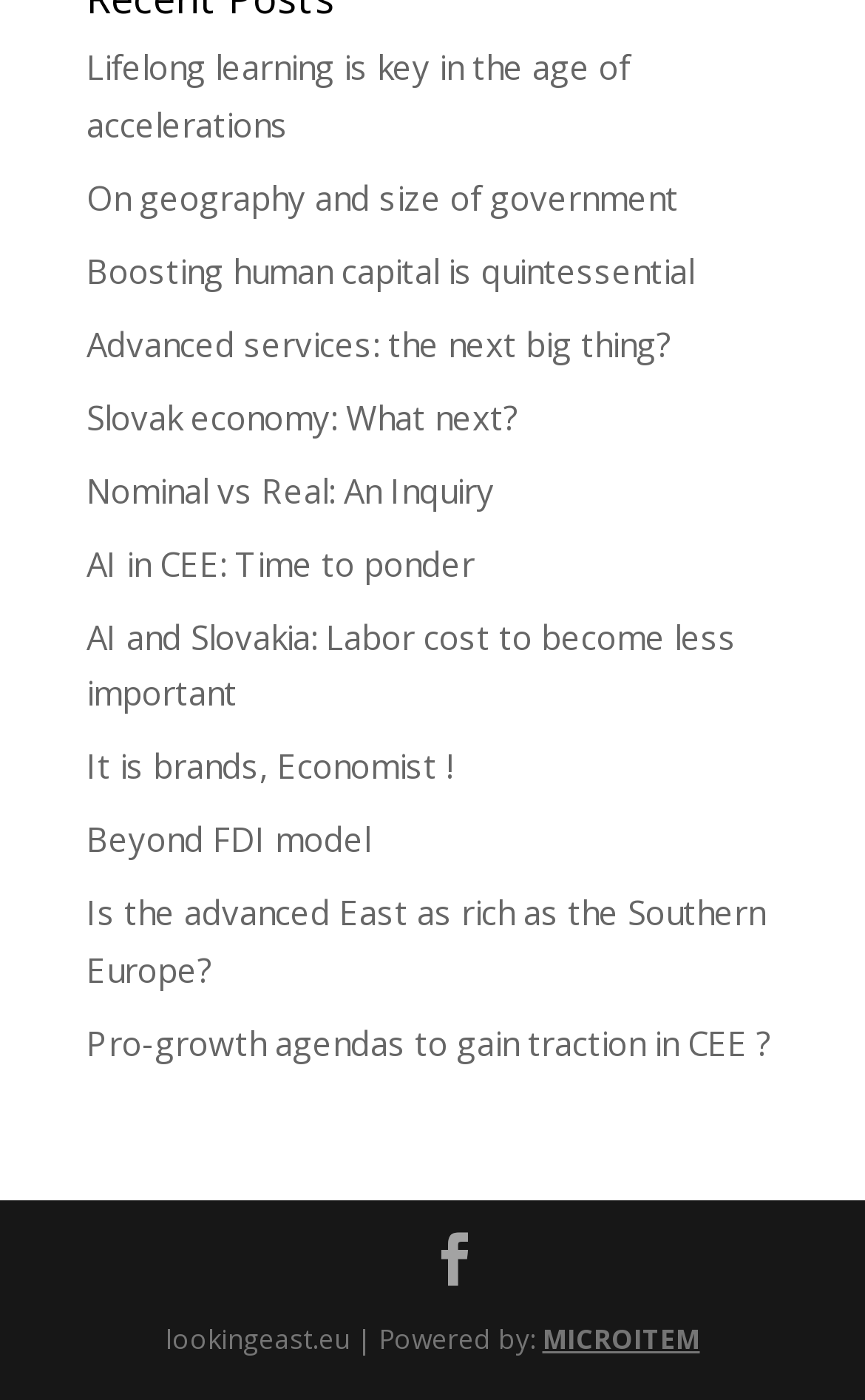What is the topic of the first link?
Based on the image, give a concise answer in the form of a single word or short phrase.

Lifelong learning